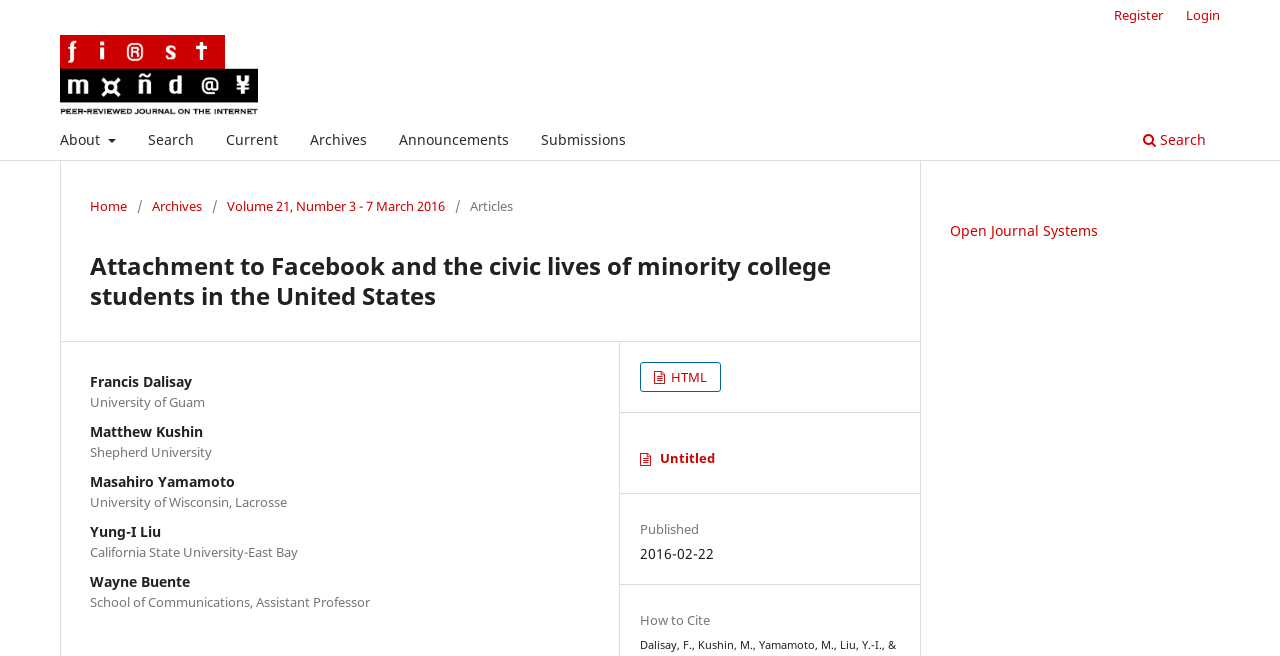Determine the bounding box coordinates of the section to be clicked to follow the instruction: "Click on the 'About' link". The coordinates should be given as four float numbers between 0 and 1, formatted as [left, top, right, bottom].

[0.041, 0.19, 0.096, 0.244]